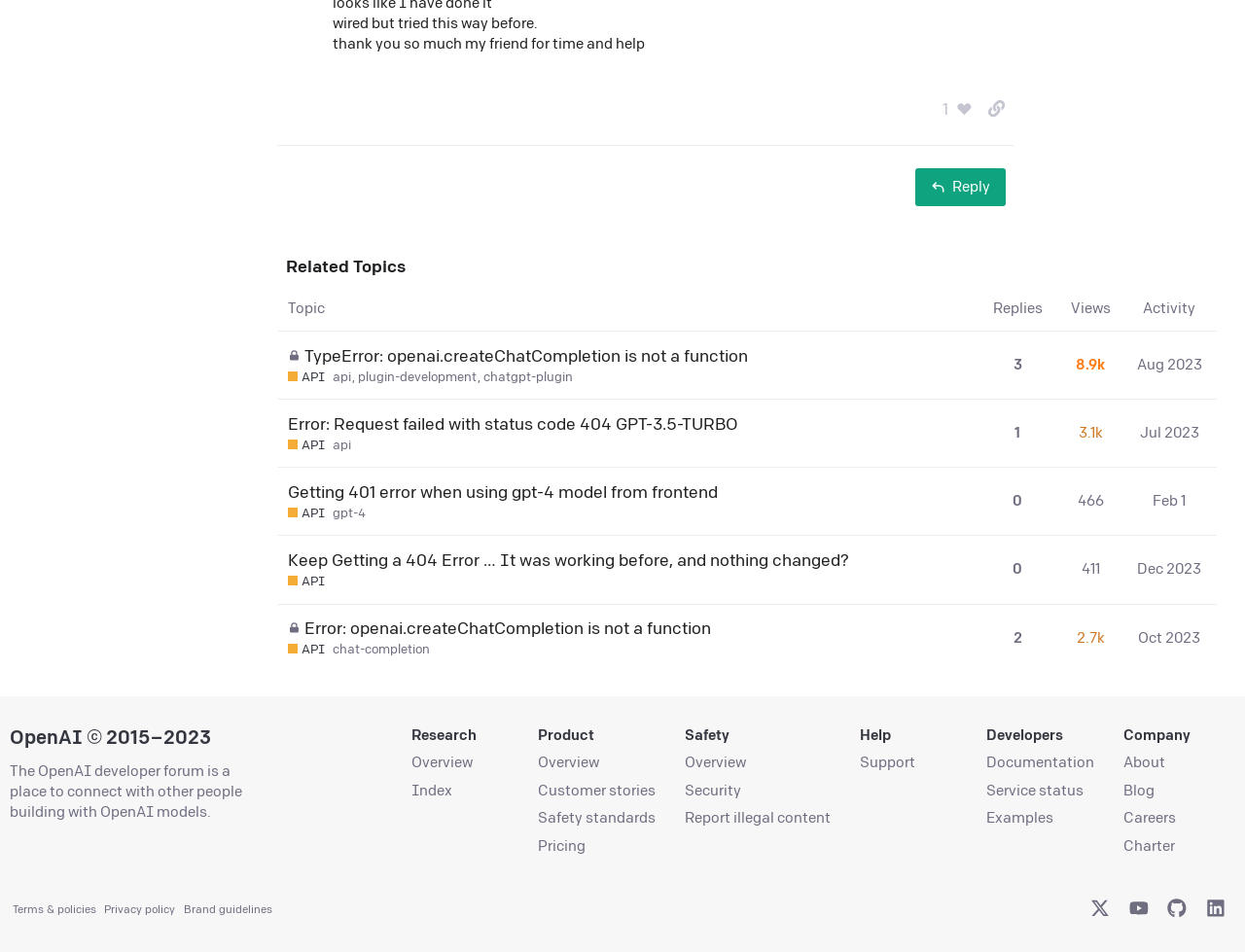How many replies does the second topic have?
Answer the question with as much detail as possible.

I found the answer by looking at the gridcell element with the text 'This topic has 3 replies' which is located in the second row of the table under the 'Related Topics' section.